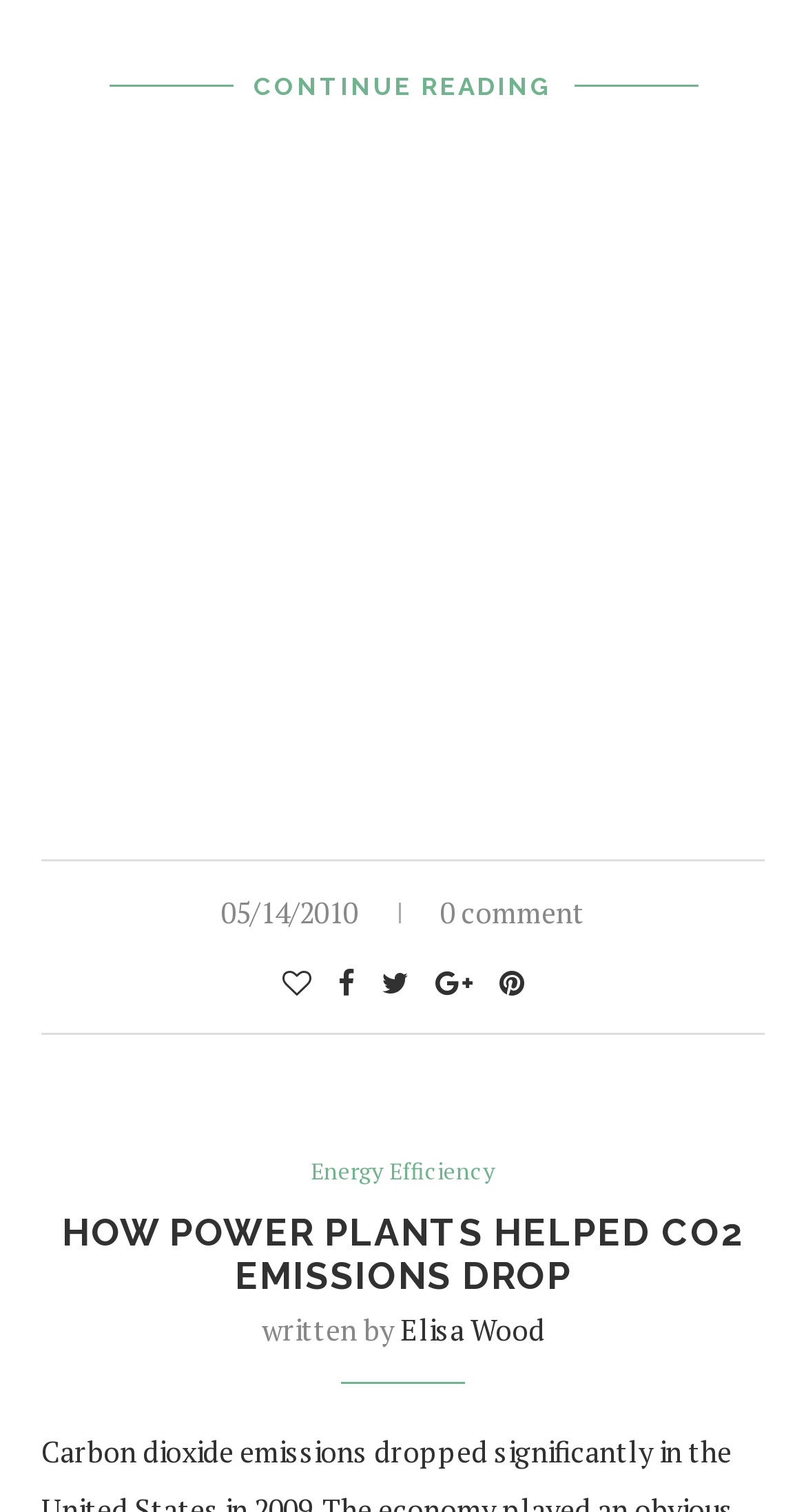What is the title of the article?
Using the information presented in the image, please offer a detailed response to the question.

I found the title of the article by looking at the heading element with the text 'HOW POWER PLANTS HELPED CO2 EMISSIONS DROP' located at the coordinates [0.051, 0.801, 0.949, 0.858].